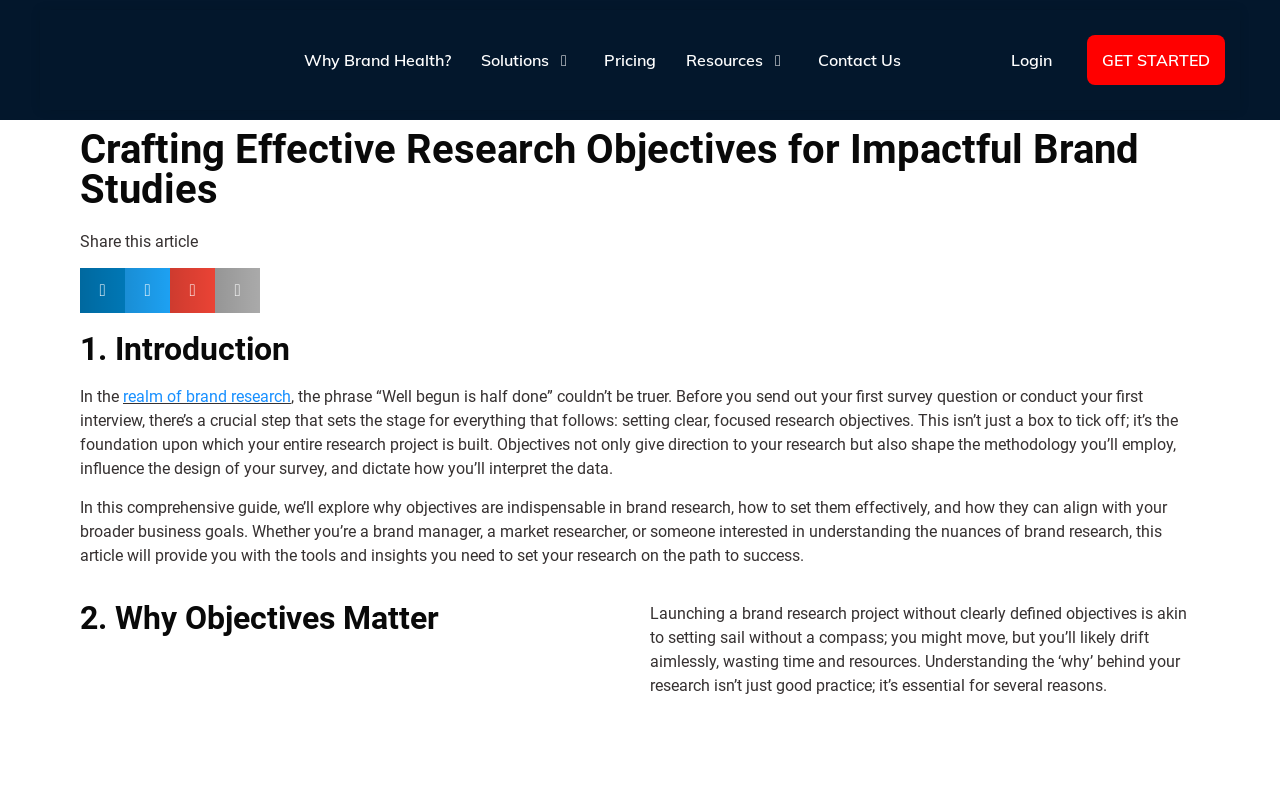What is the purpose of setting research objectives?
Provide a thorough and detailed answer to the question.

According to the webpage, setting research objectives is crucial because it gives direction to the research, shapes the methodology, influences the survey design, and dictates how to interpret the data. This is stated in the paragraph that starts with 'Before you send out your first survey question or conduct your first interview, there’s a crucial step that sets the stage for everything that follows...'.